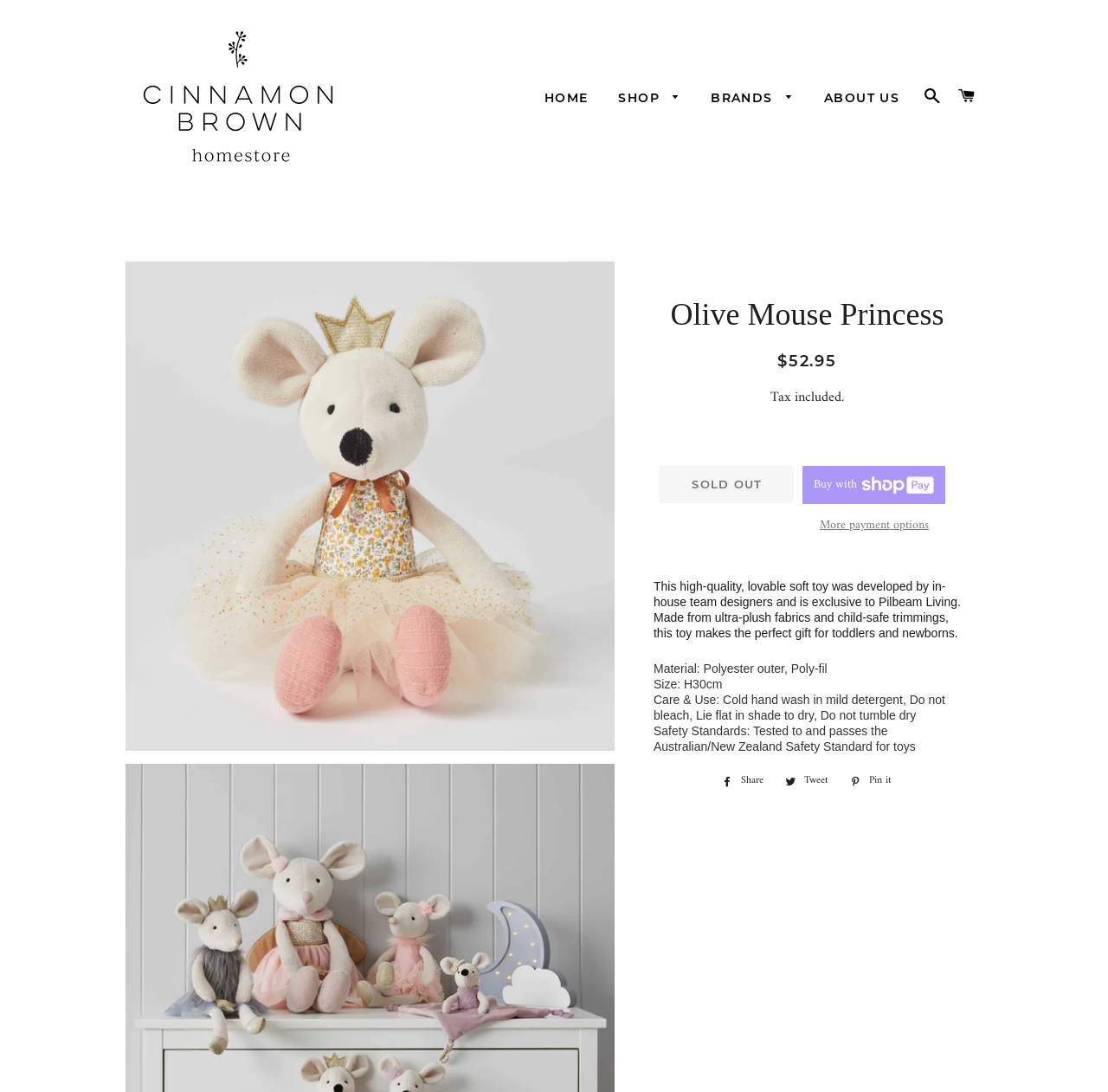Answer the following query with a single word or phrase:
How many categories are in the SHOP menu?

9